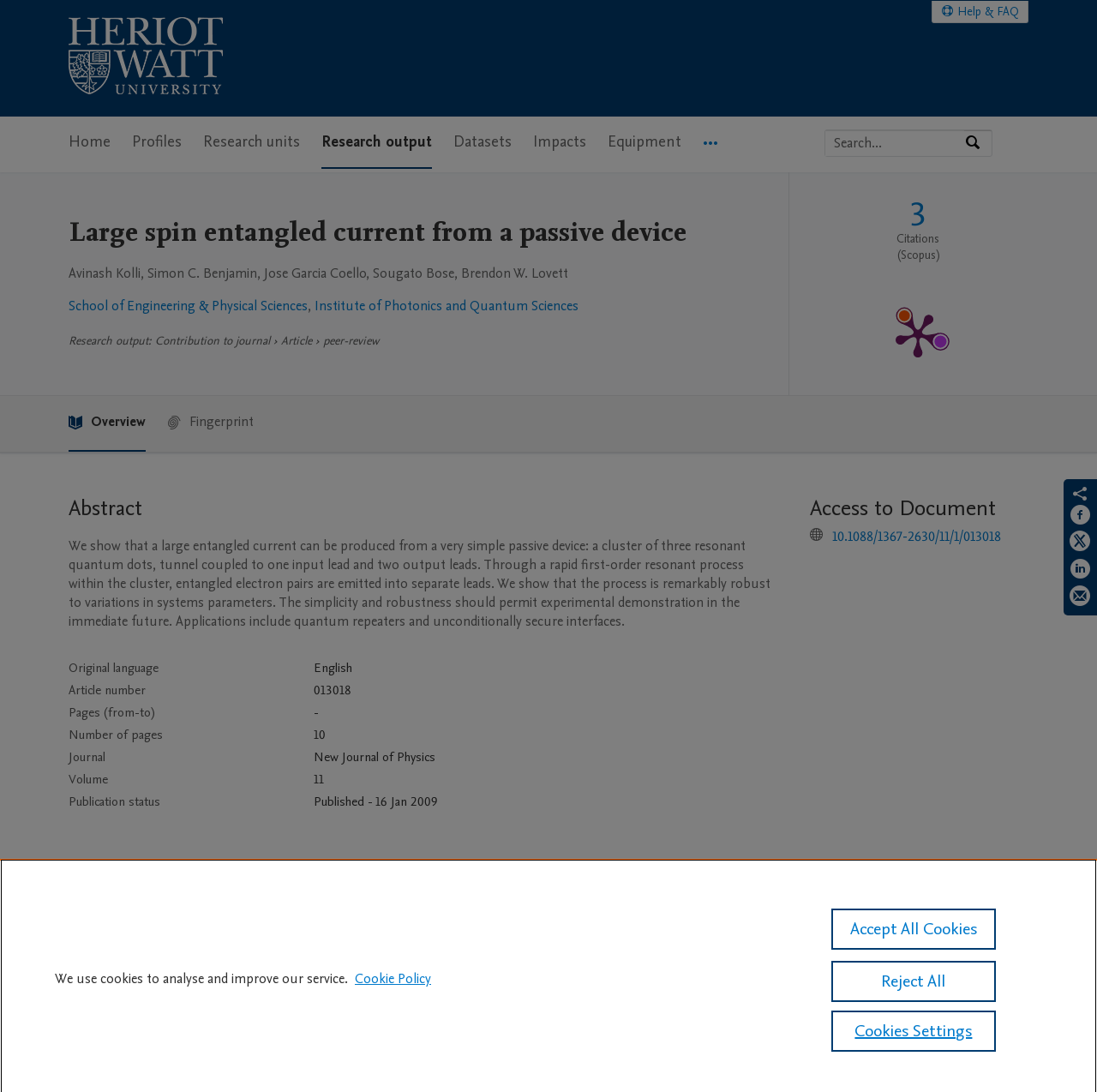Determine which piece of text is the heading of the webpage and provide it.

Large spin entangled current from a passive device